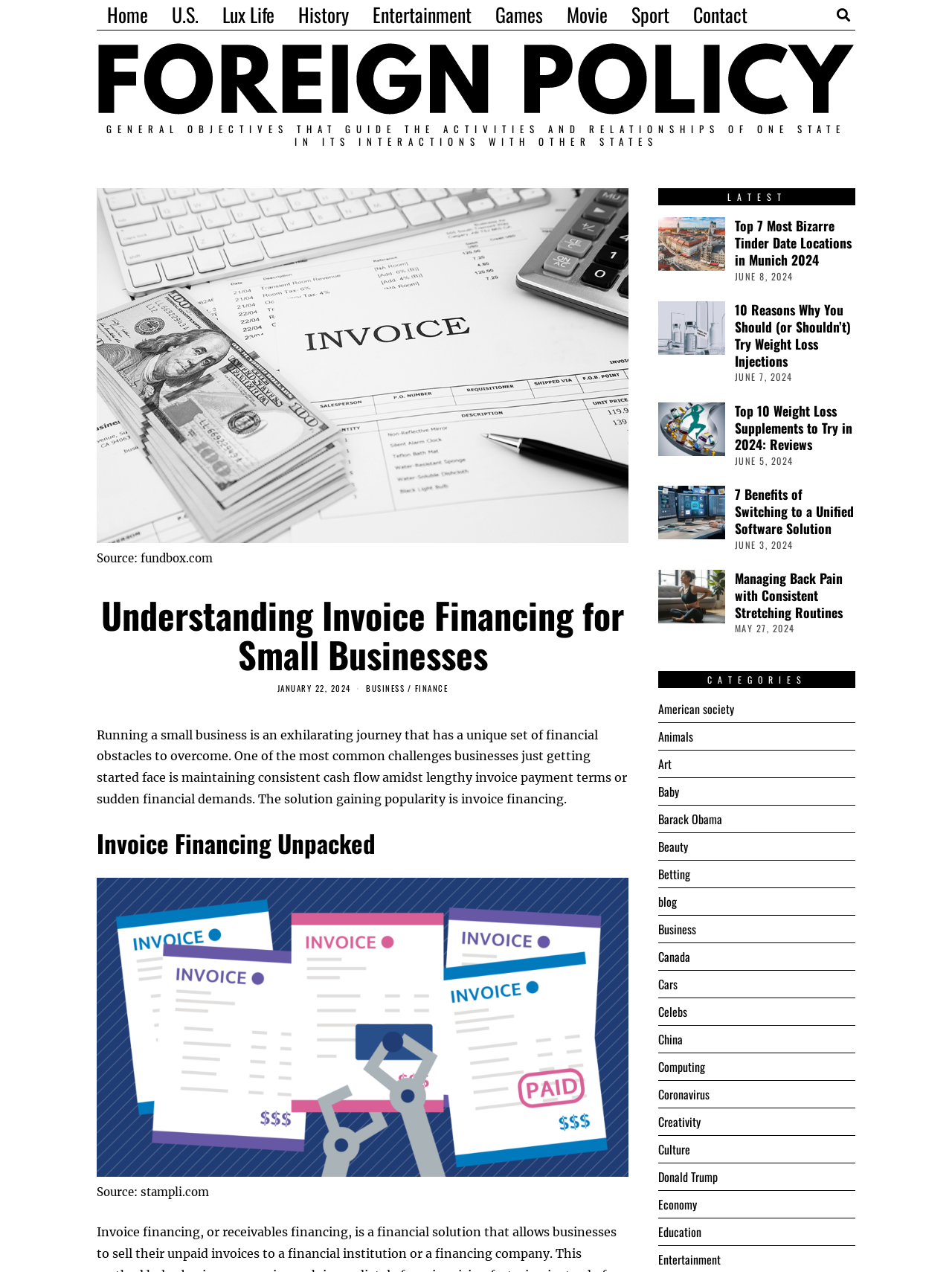How many articles are listed under the 'LATEST' section?
Answer the question based on the image using a single word or a brief phrase.

4